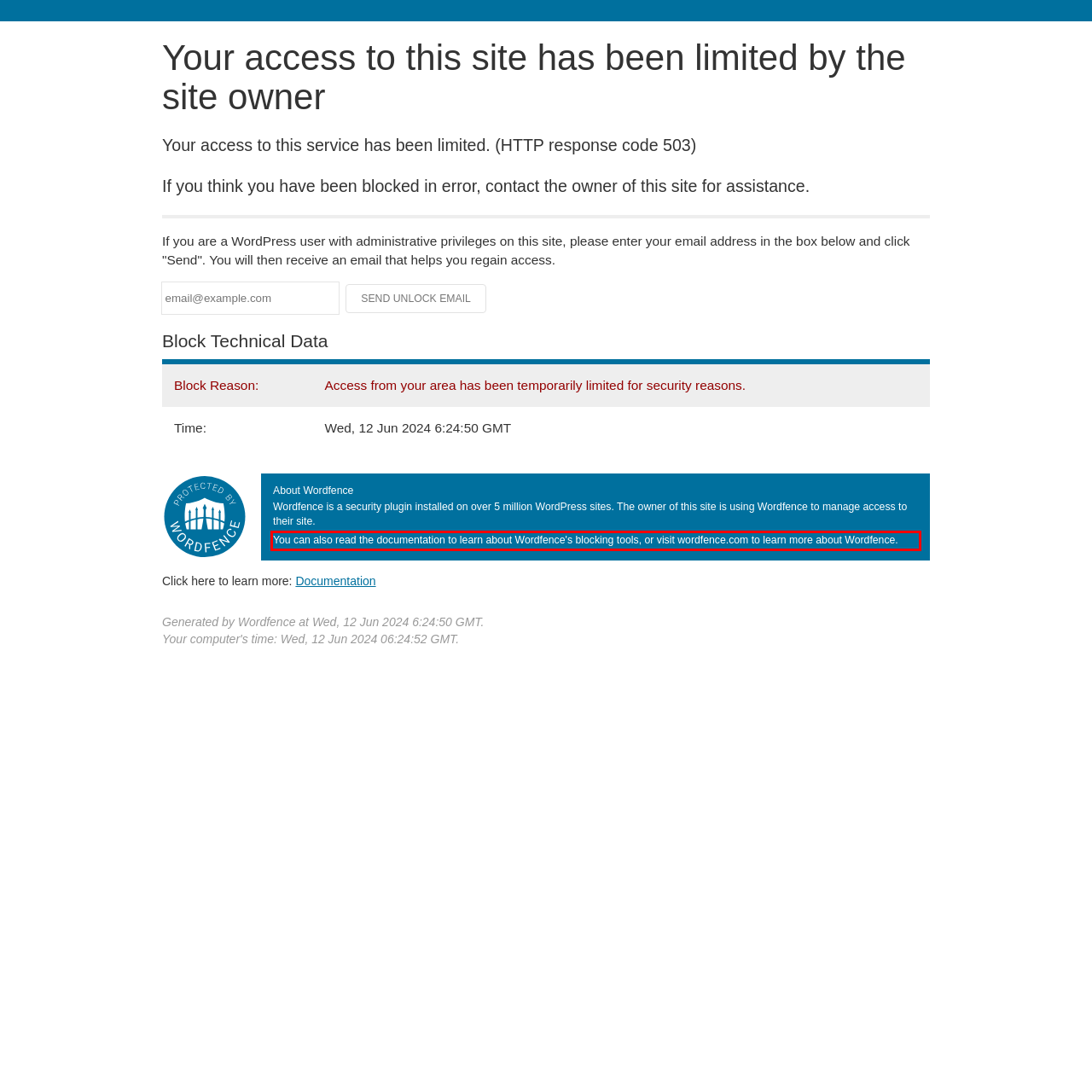Using the webpage screenshot, recognize and capture the text within the red bounding box.

You can also read the documentation to learn about Wordfence's blocking tools, or visit wordfence.com to learn more about Wordfence.